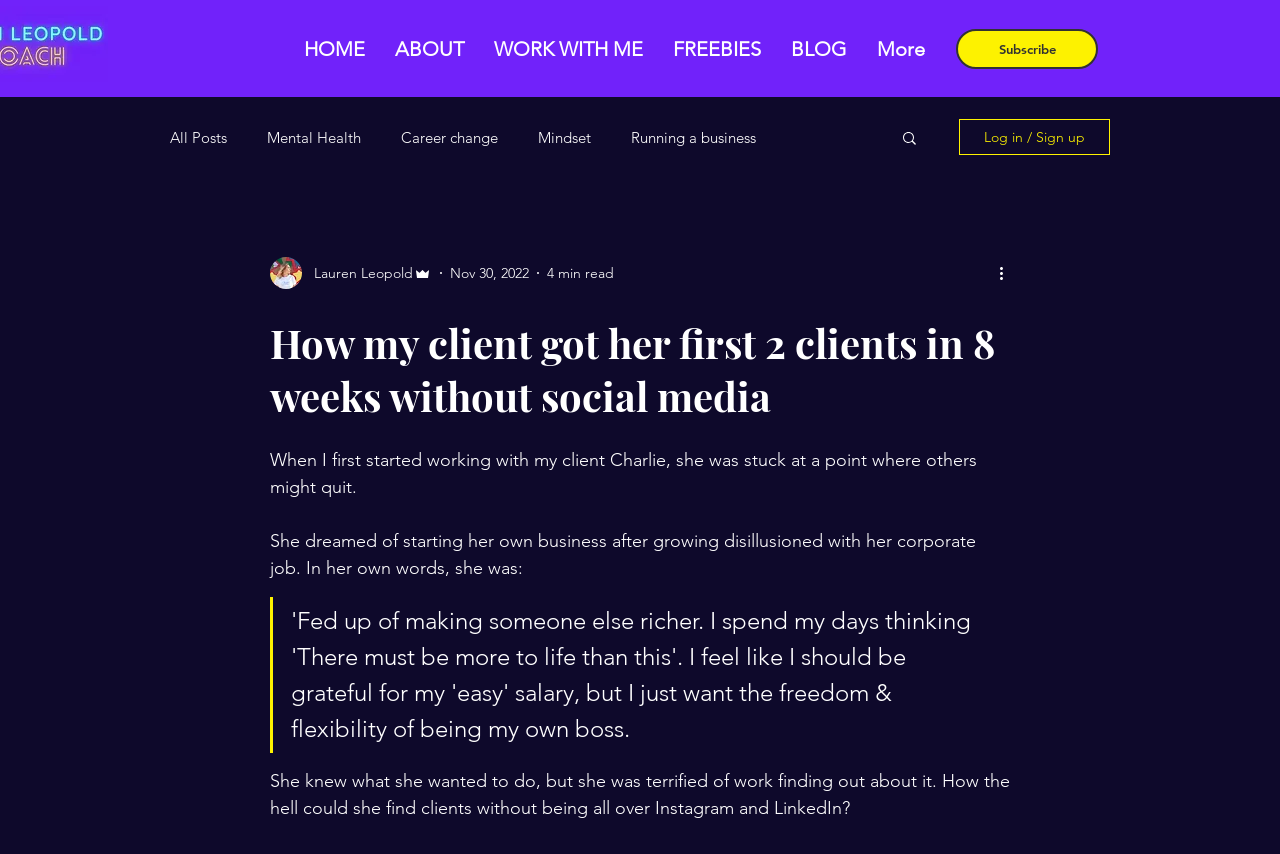Please find the bounding box coordinates of the section that needs to be clicked to achieve this instruction: "Read the blog post about Career change".

[0.313, 0.149, 0.389, 0.172]